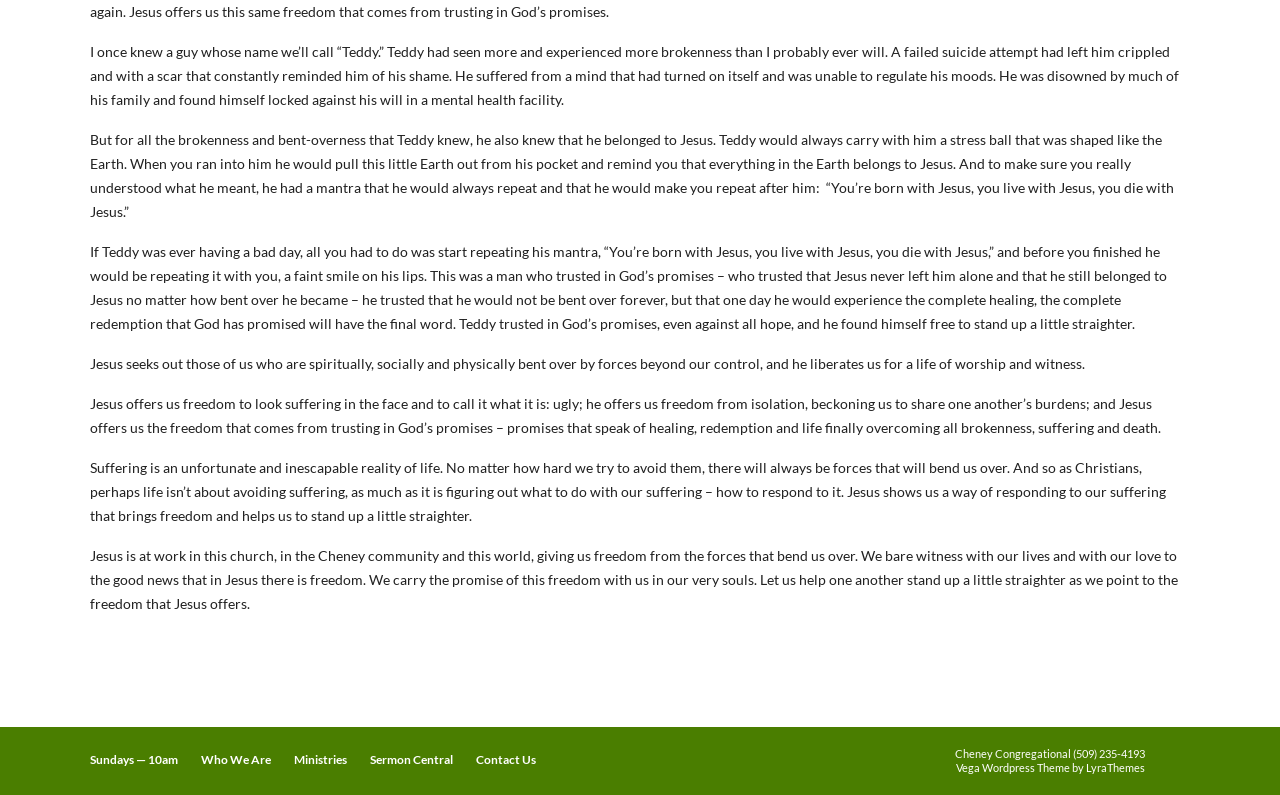Provide a brief response to the question below using one word or phrase:
What is the phone number of Cheney Congregational?

(509) 235-4193